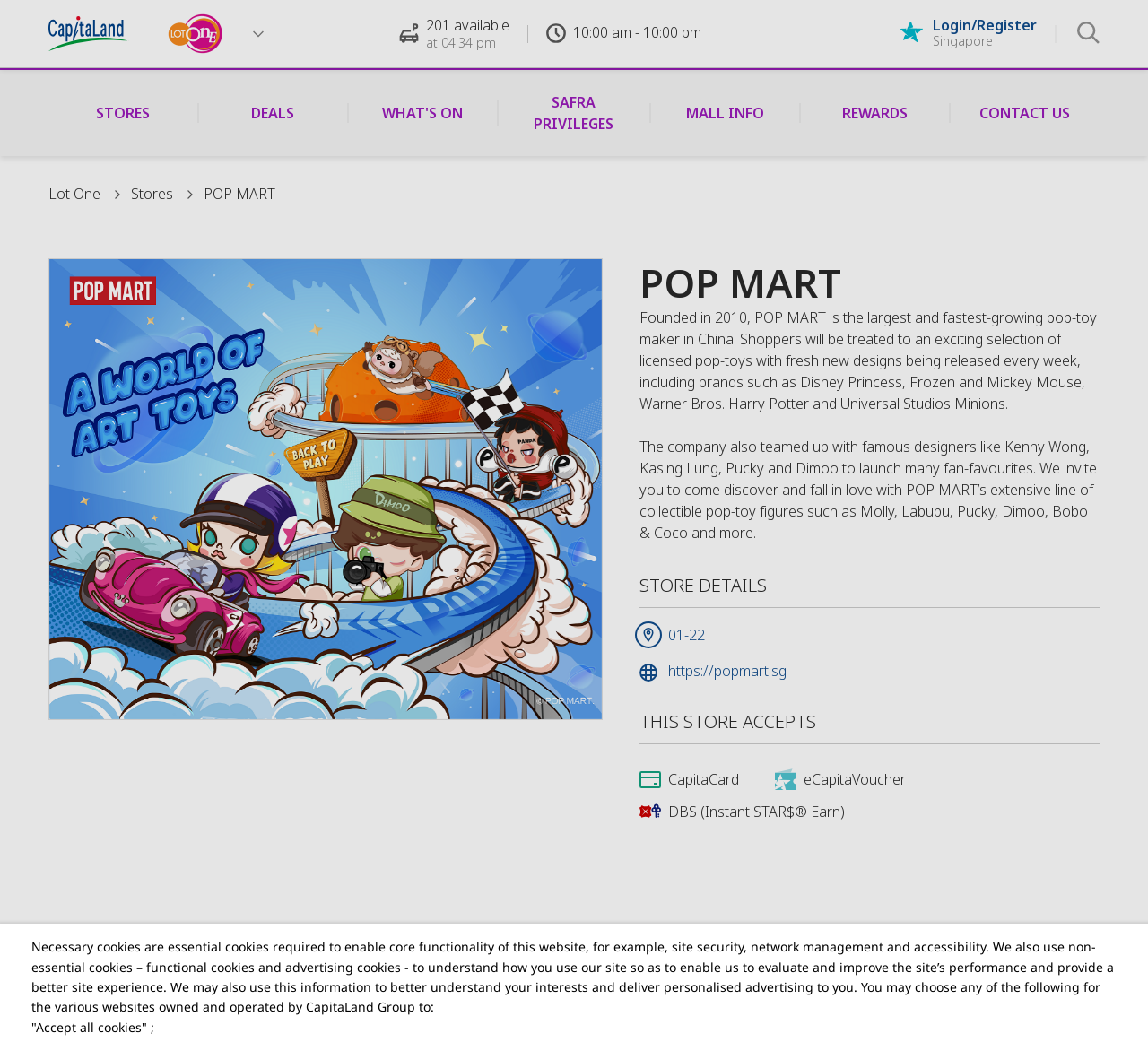Utilize the details in the image to thoroughly answer the following question: What is the location of the store?

The location of the store can be found in the DescriptionListDetail element with the text '01-22'.